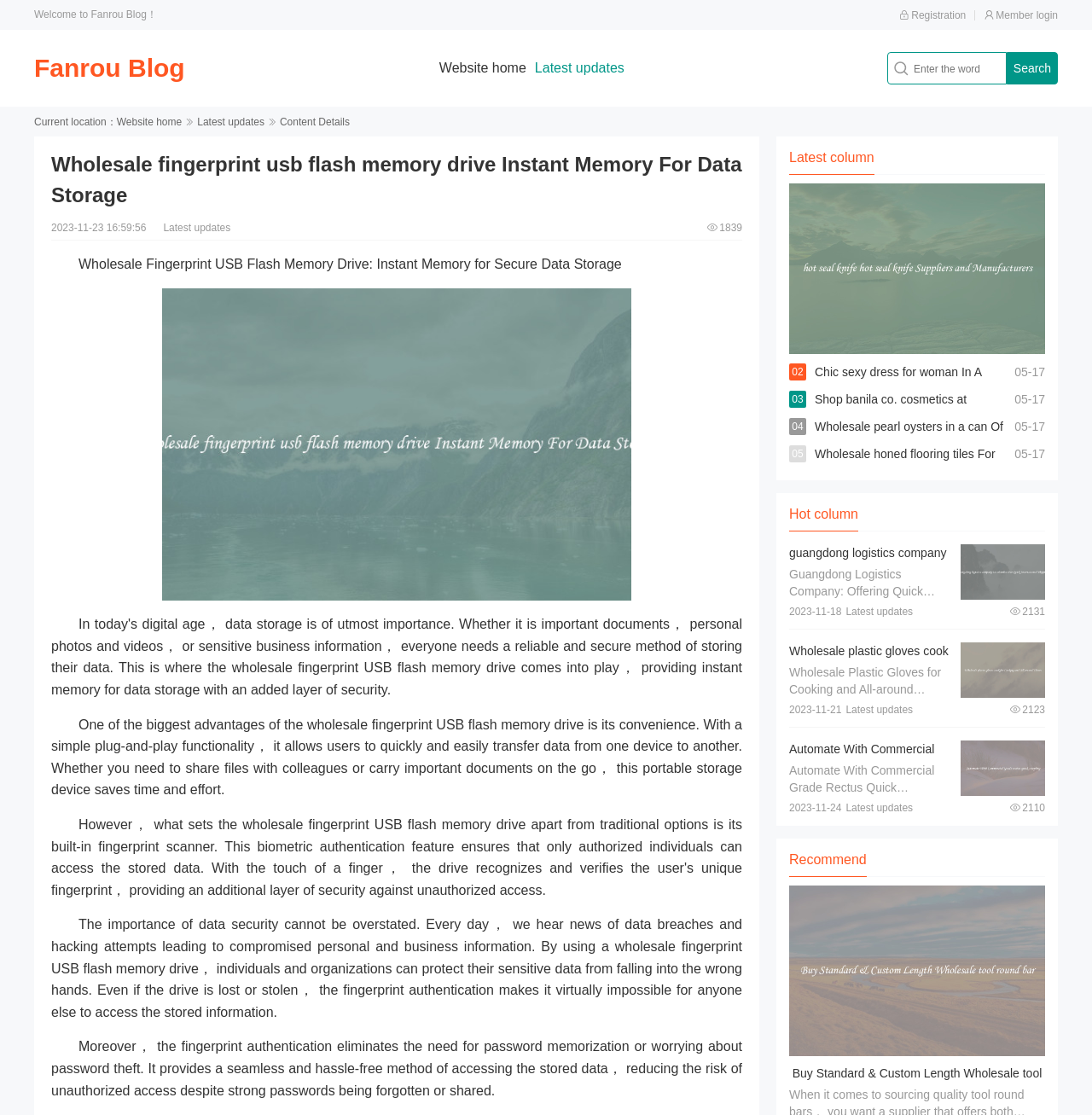Please reply with a single word or brief phrase to the question: 
What is the name of the blog?

Fanrou Blog